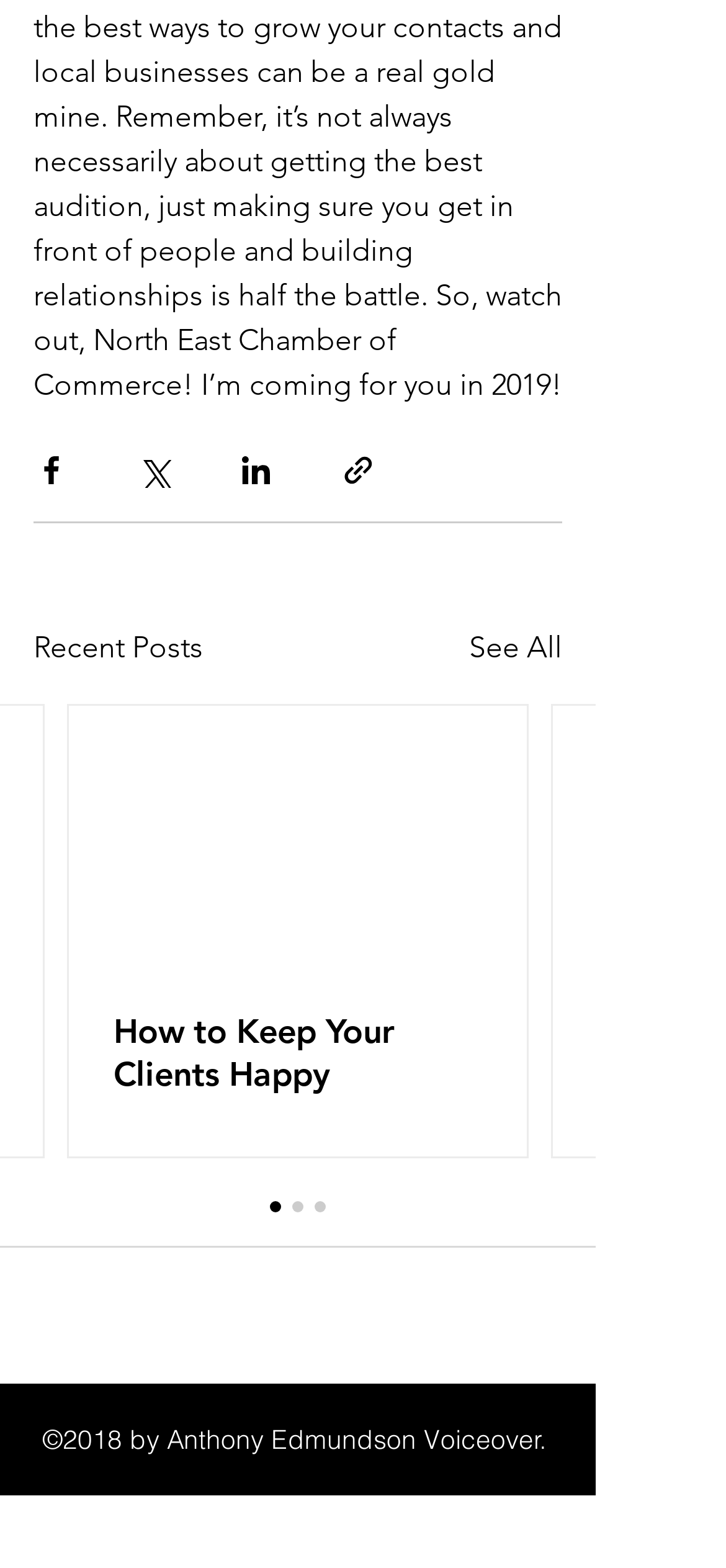Locate the bounding box coordinates of the element that needs to be clicked to carry out the instruction: "View recent posts". The coordinates should be given as four float numbers ranging from 0 to 1, i.e., [left, top, right, bottom].

[0.046, 0.399, 0.279, 0.428]